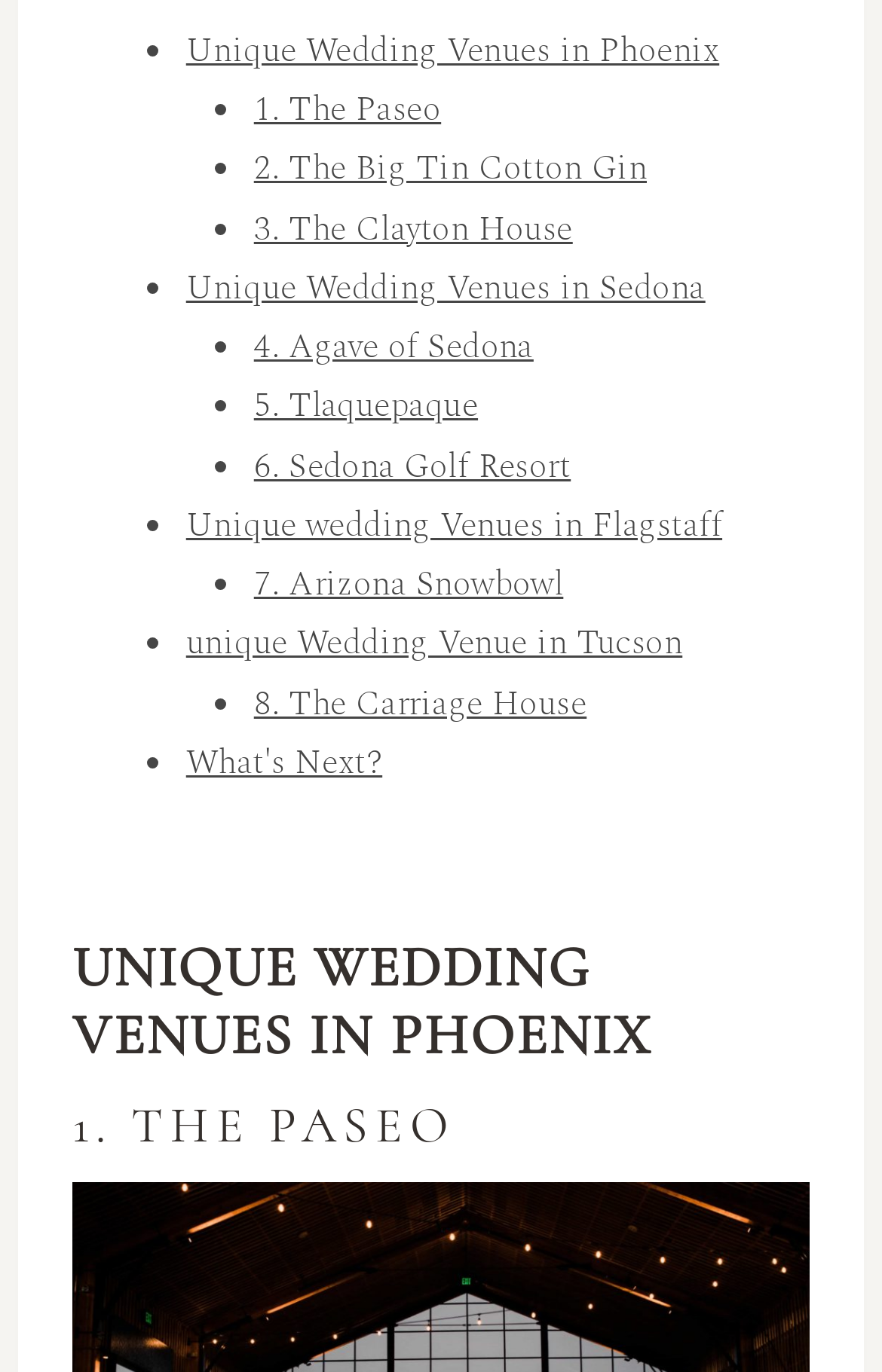Identify the bounding box coordinates for the region of the element that should be clicked to carry out the instruction: "Discover What's Next?". The bounding box coordinates should be four float numbers between 0 and 1, i.e., [left, top, right, bottom].

[0.211, 0.537, 0.433, 0.575]